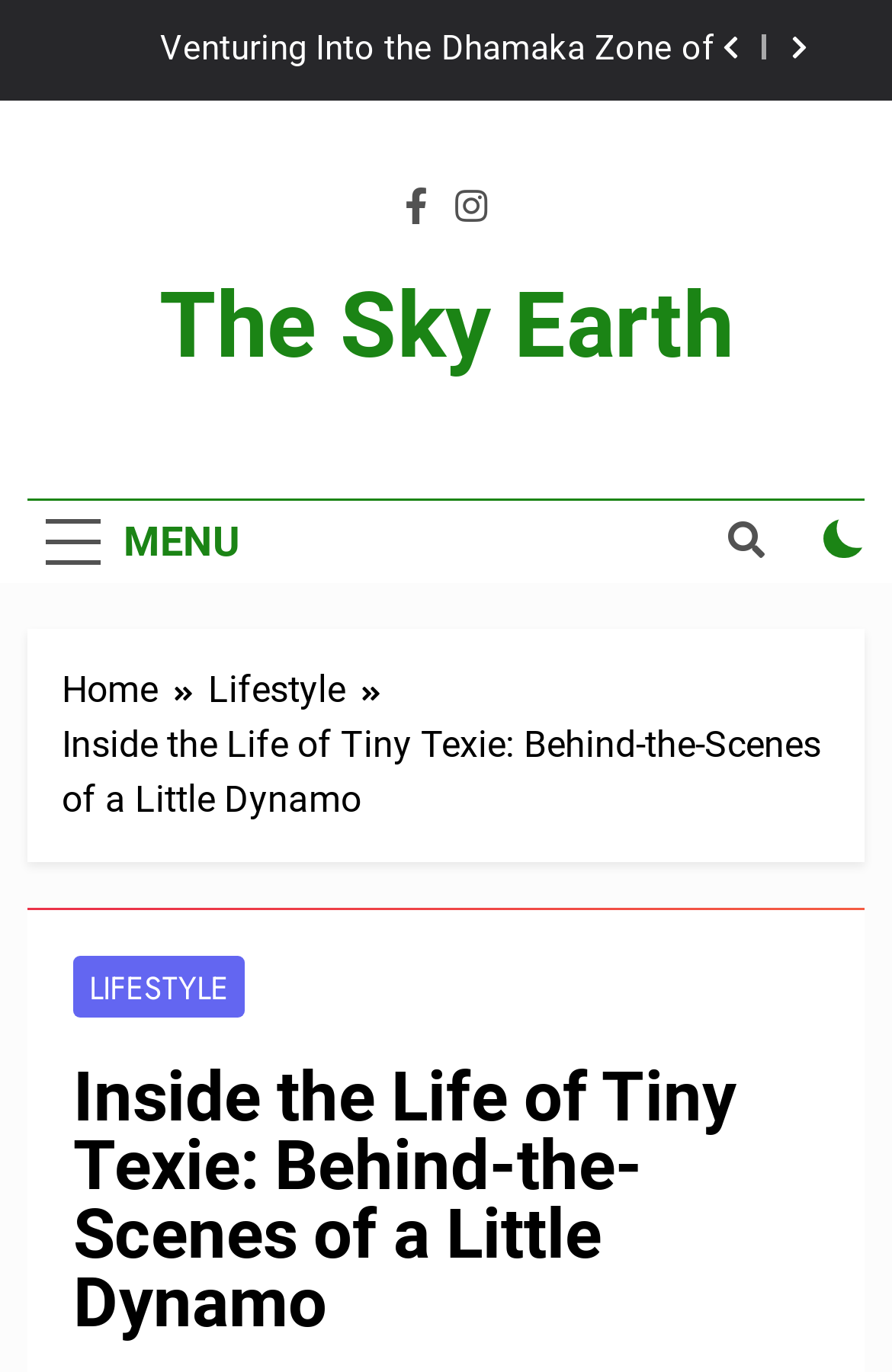Locate the bounding box coordinates of the clickable element to fulfill the following instruction: "Click the menu button". Provide the coordinates as four float numbers between 0 and 1 in the format [left, top, right, bottom].

[0.031, 0.365, 0.29, 0.425]